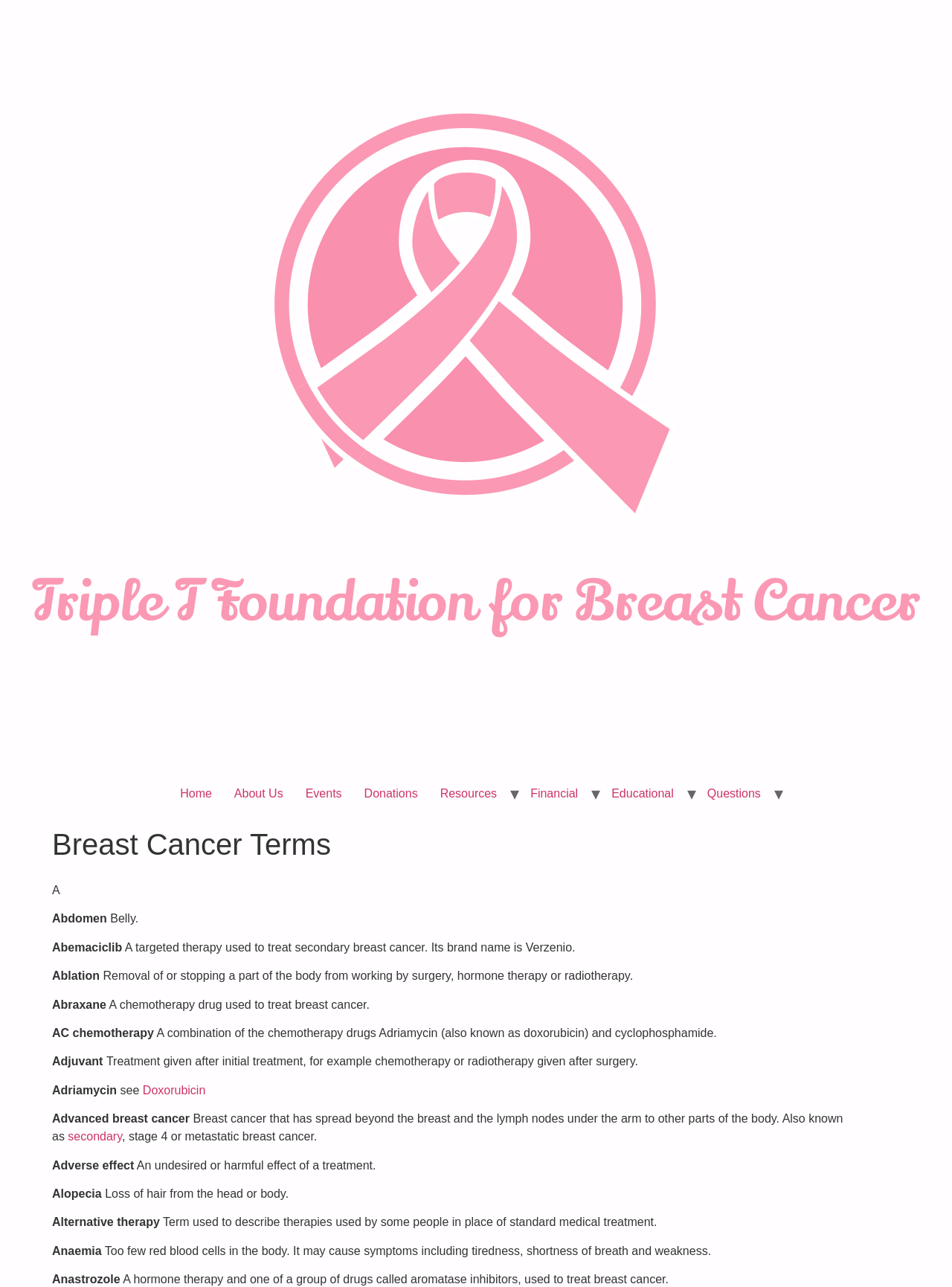Locate the bounding box coordinates of the clickable element to fulfill the following instruction: "Click the Doxorubicin link". Provide the coordinates as four float numbers between 0 and 1 in the format [left, top, right, bottom].

[0.15, 0.842, 0.216, 0.852]